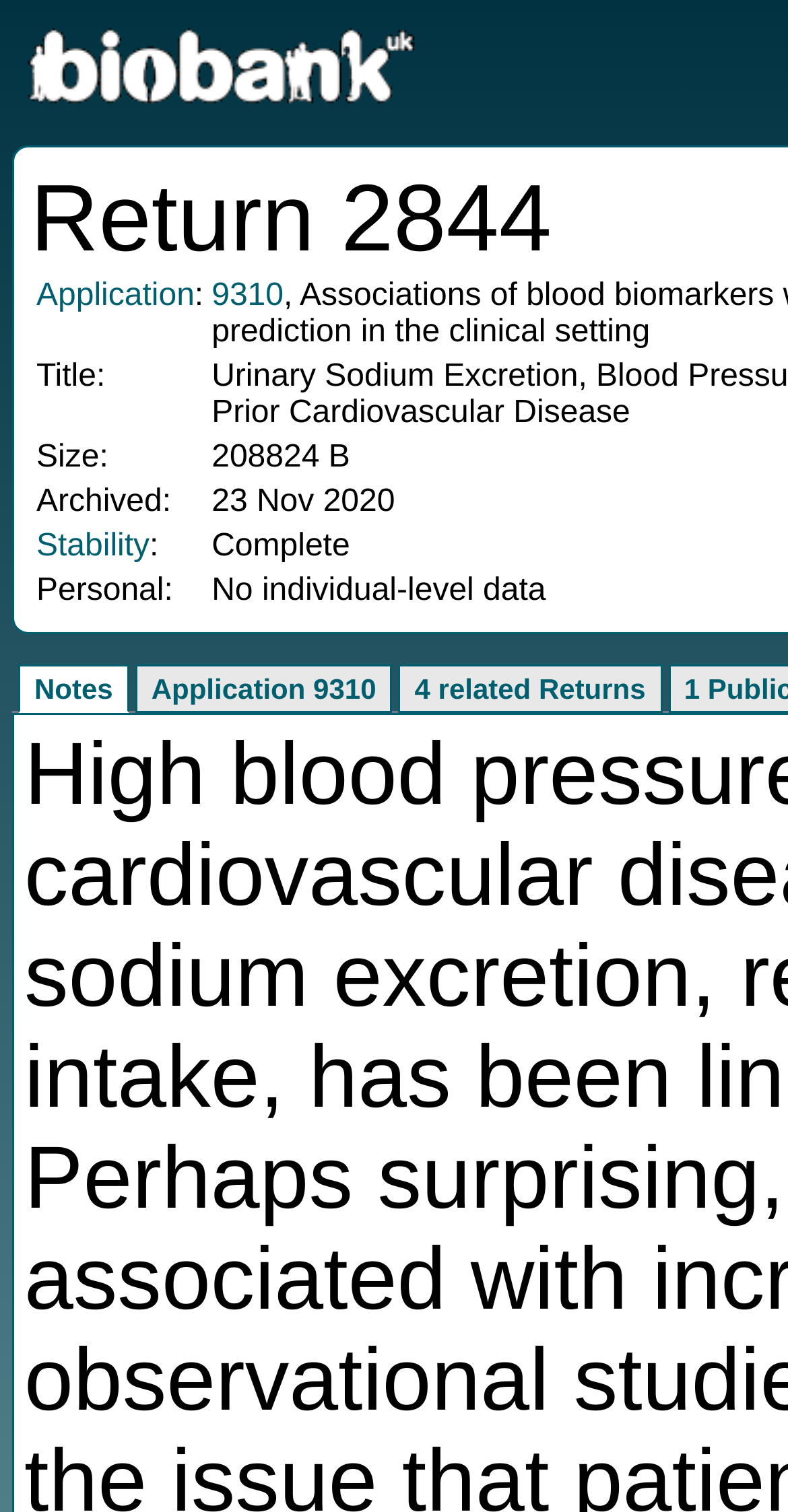What is the application number?
Kindly answer the question with as much detail as you can.

The link 'Application 9310' at the bottom of the webpage suggests that the application number associated with the current project is 9310.